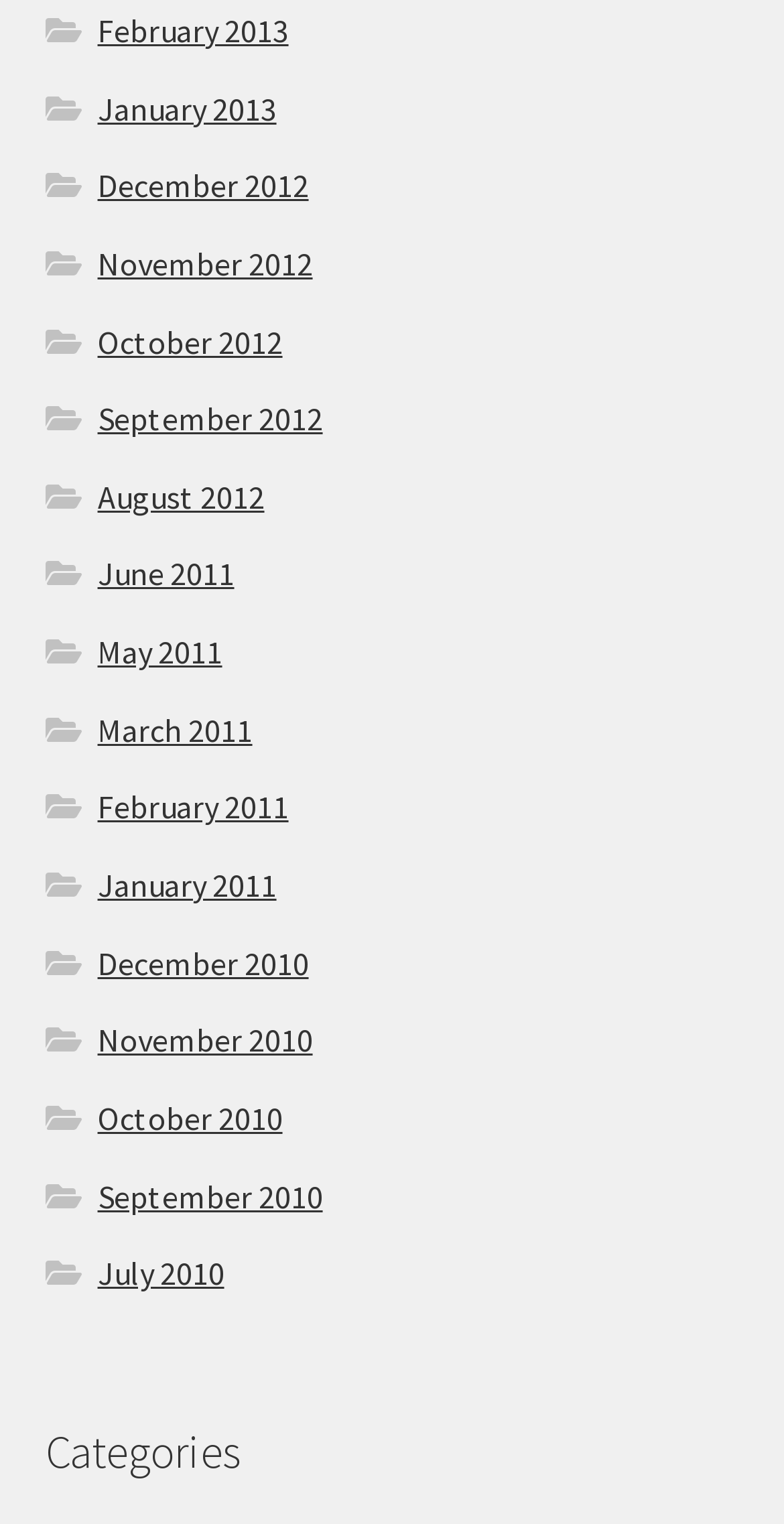Please provide a one-word or phrase answer to the question: 
What is the section title above the list of months?

Categories